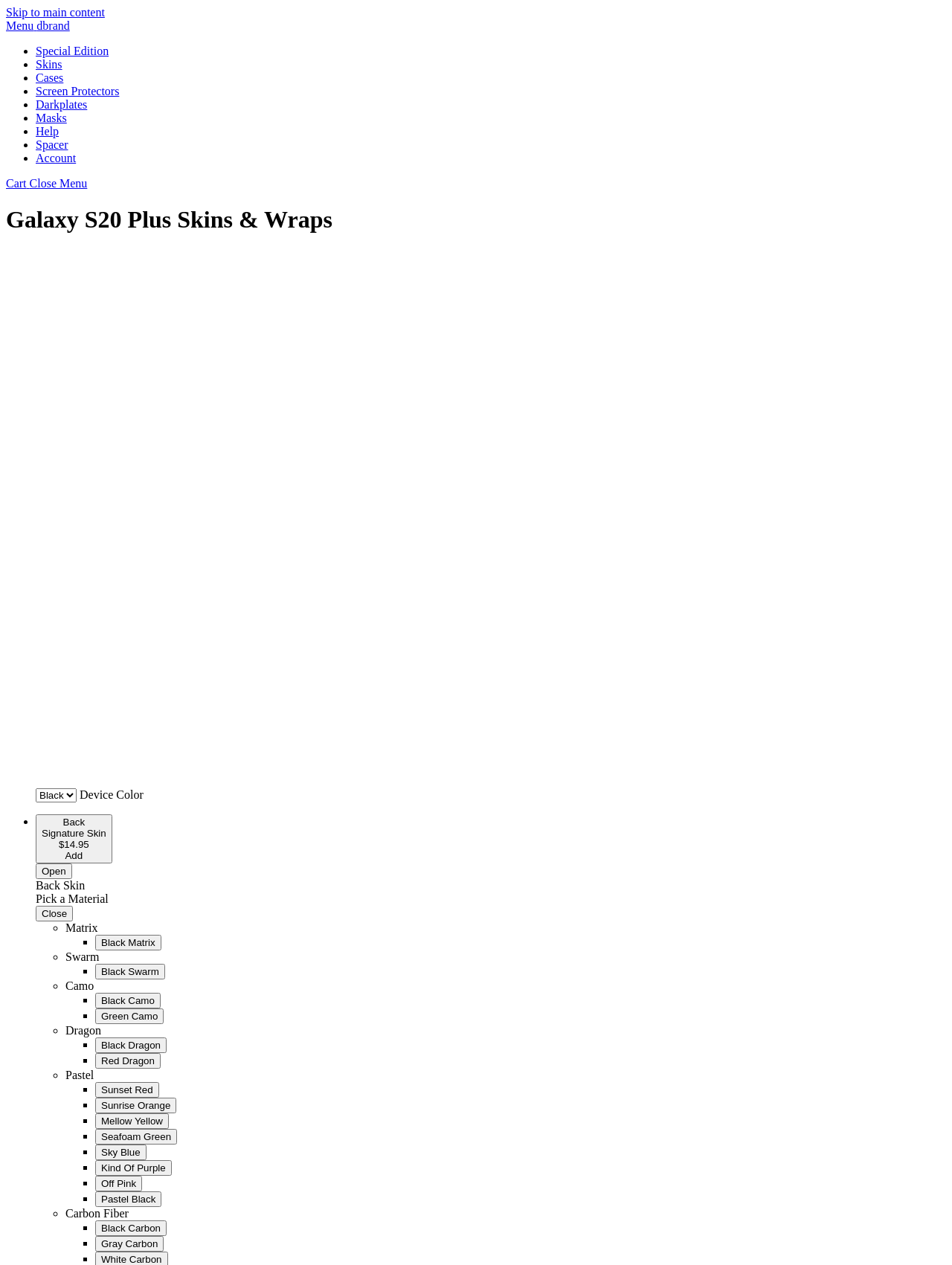What is the brand of the phone skins?
Using the information from the image, provide a comprehensive answer to the question.

The brand of the phone skins can be determined by looking at the header section of the webpage, where it says 'dbrand' in the link element.